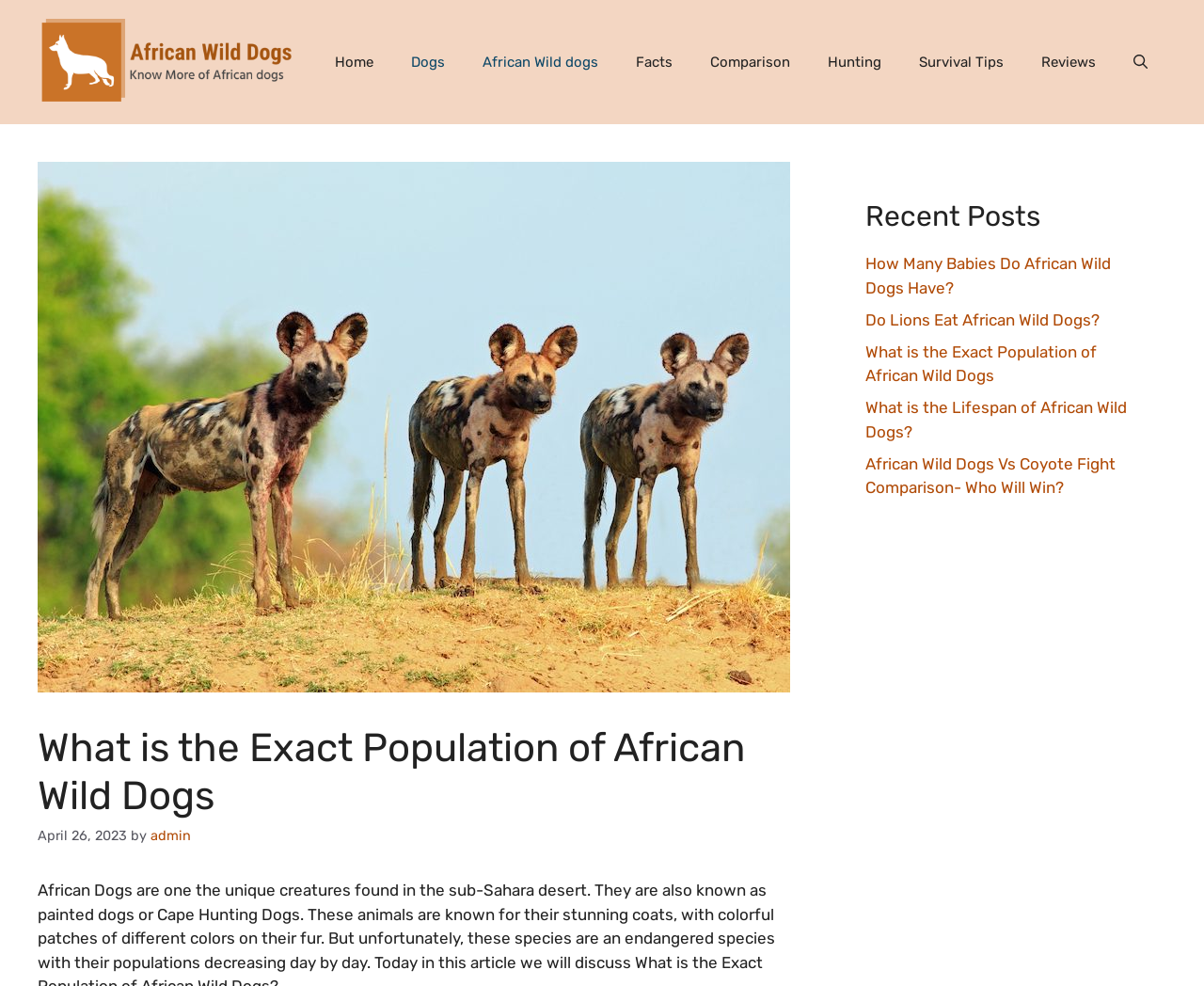Provide the bounding box coordinates for the area that should be clicked to complete the instruction: "Click on the 'African Wild dog watch' link".

[0.031, 0.052, 0.242, 0.071]